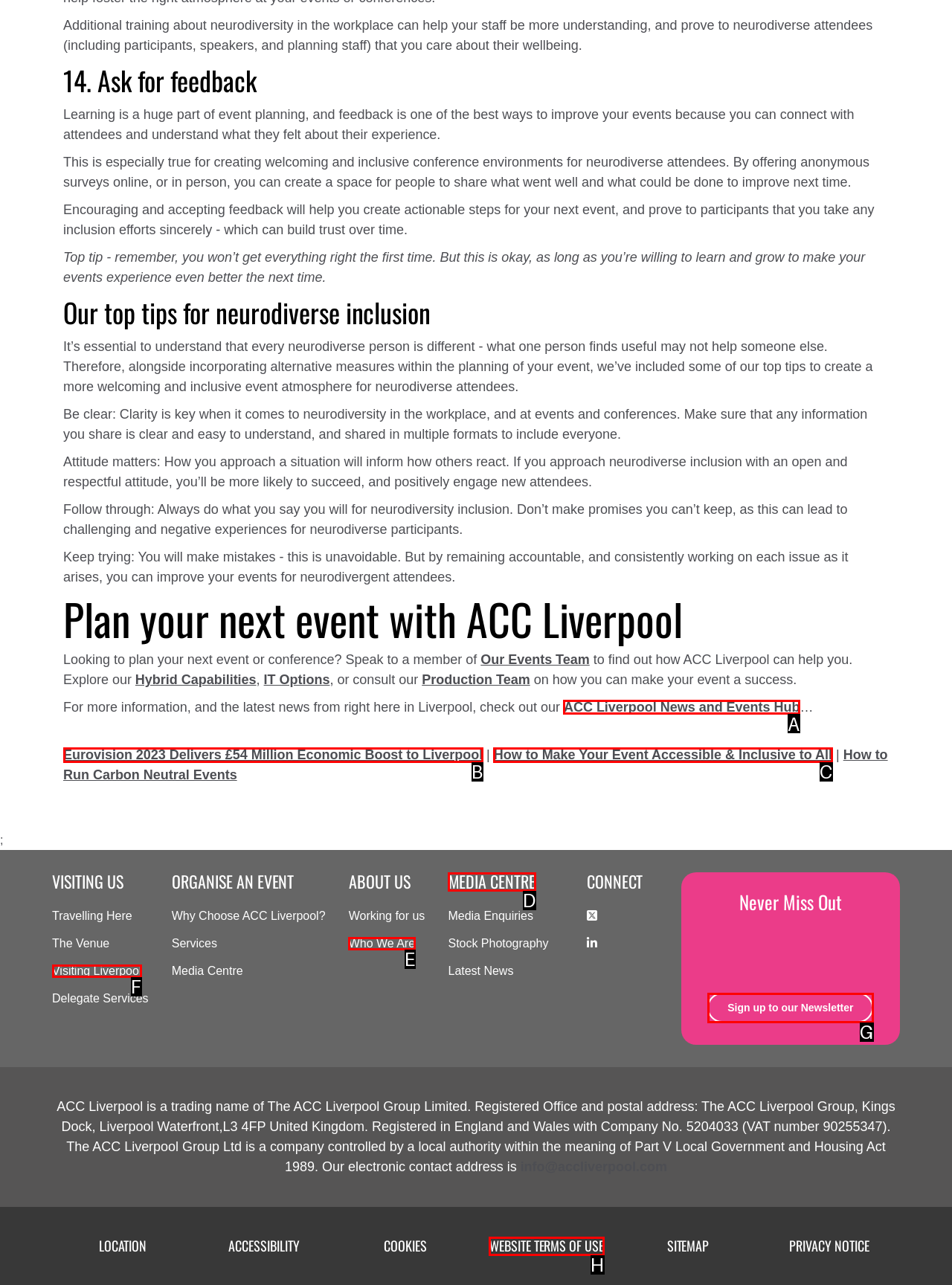Point out the HTML element I should click to achieve the following task: Visit the ACC Liverpool News and Events Hub Provide the letter of the selected option from the choices.

A